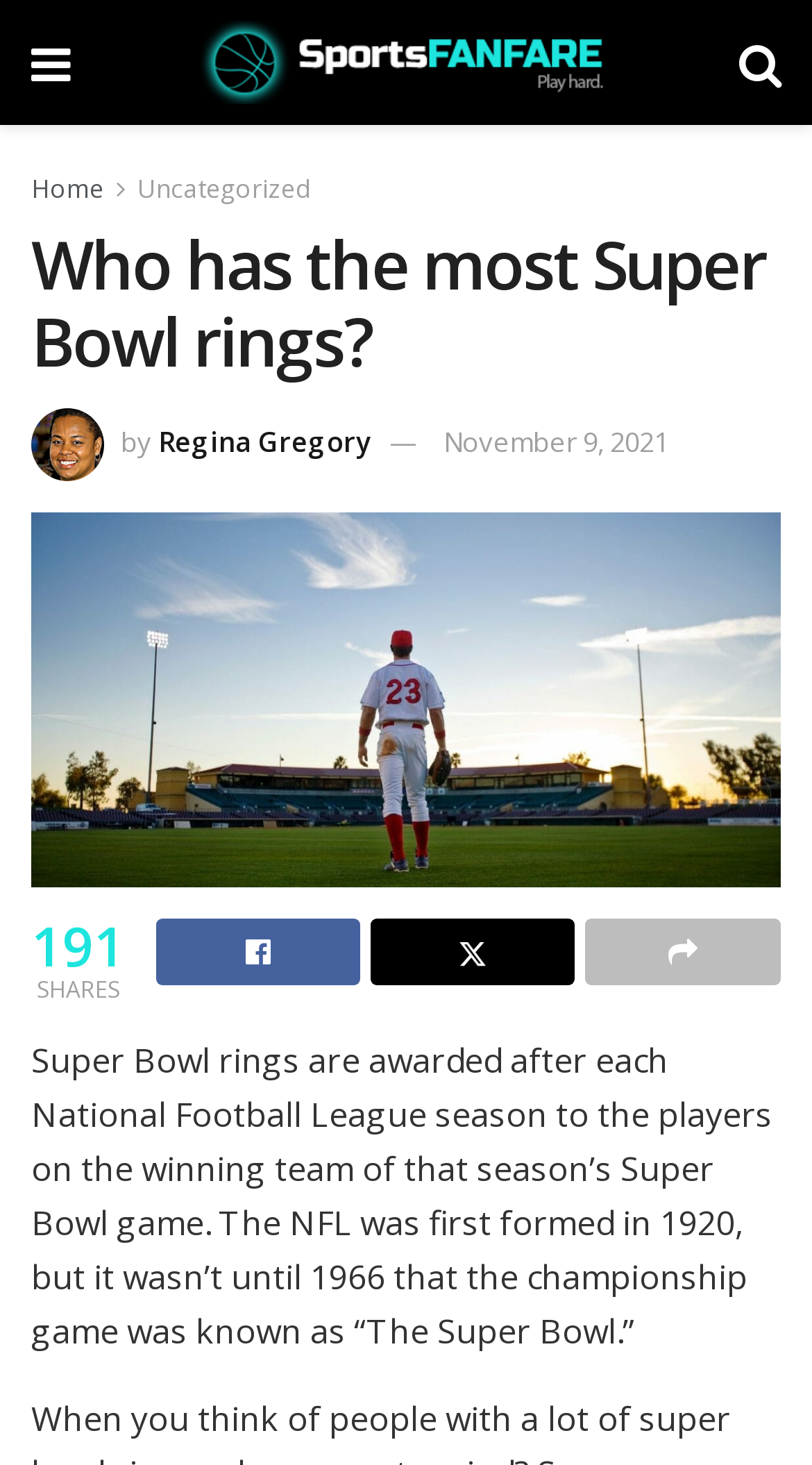What is the date of this article?
Look at the image and respond to the question as thoroughly as possible.

I found the date of the article by looking at the text next to the author's name, which says 'November 9, 2021'.